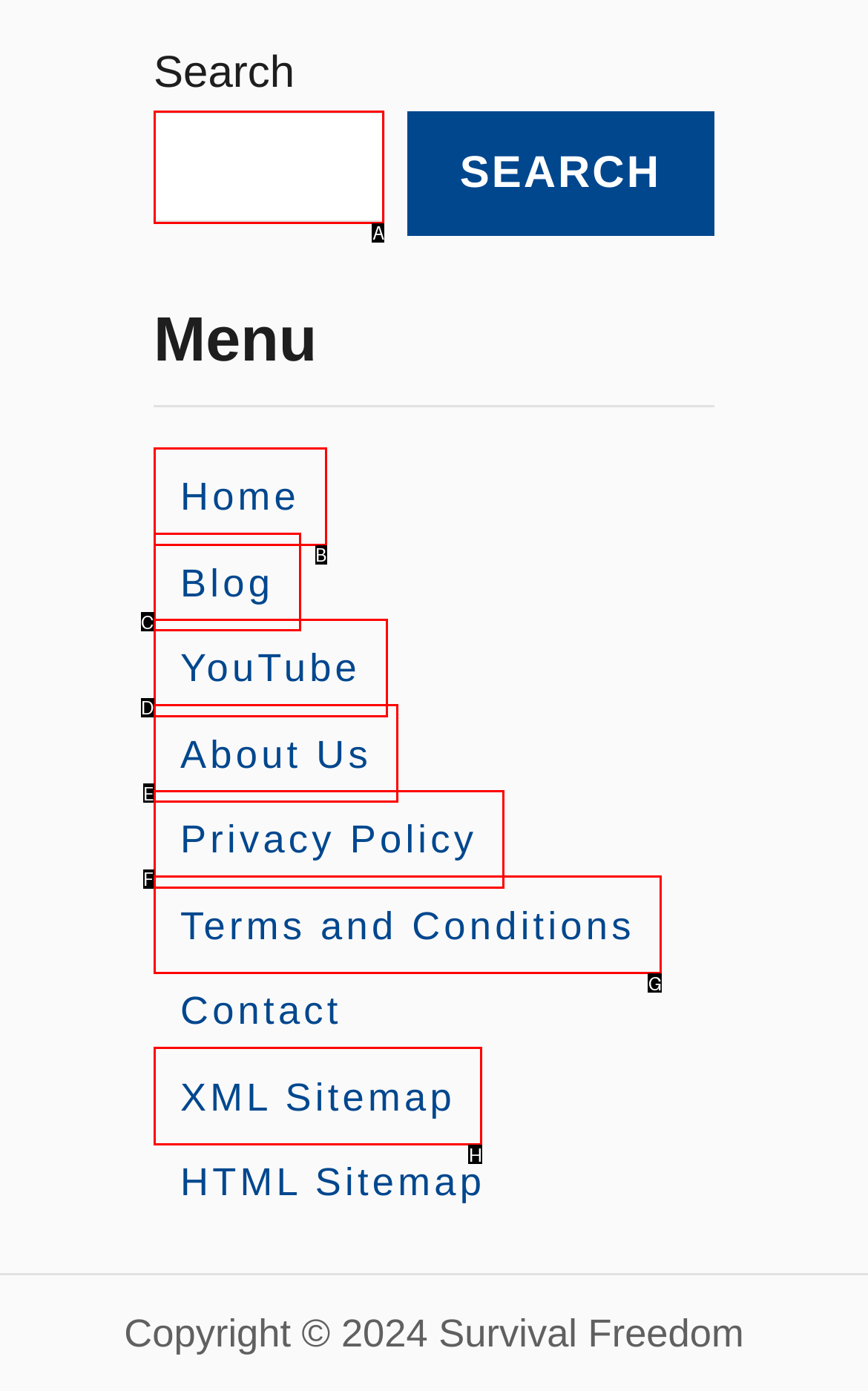Given the description: Decline All
Identify the letter of the matching UI element from the options.

None